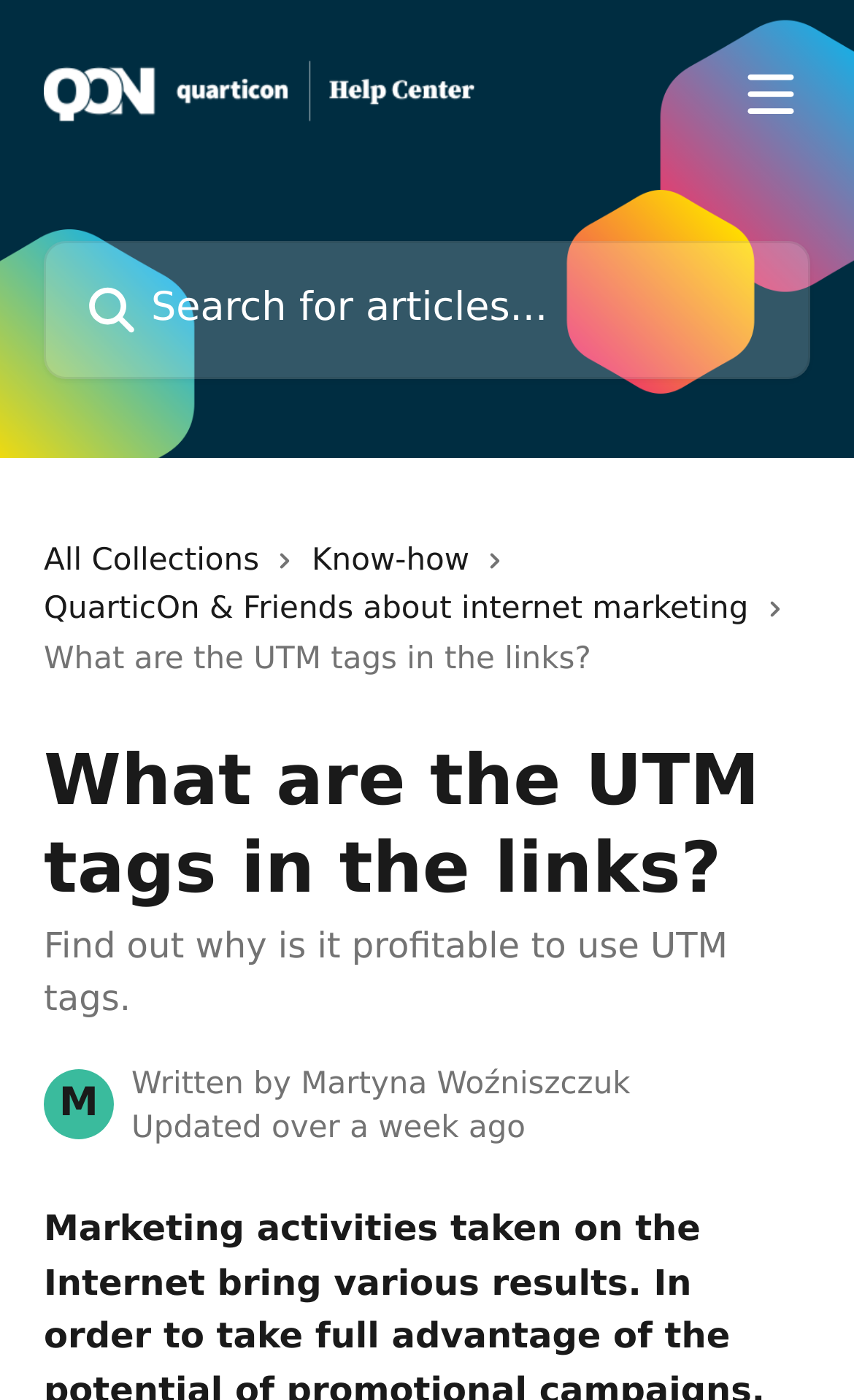Using the details in the image, give a detailed response to the question below:
Who wrote the article?

I found the answer by looking at the author information below the title of the article. The text 'Written by' is followed by the name 'Martyna Woźniszczuk', which suggests that she is the author of the article.